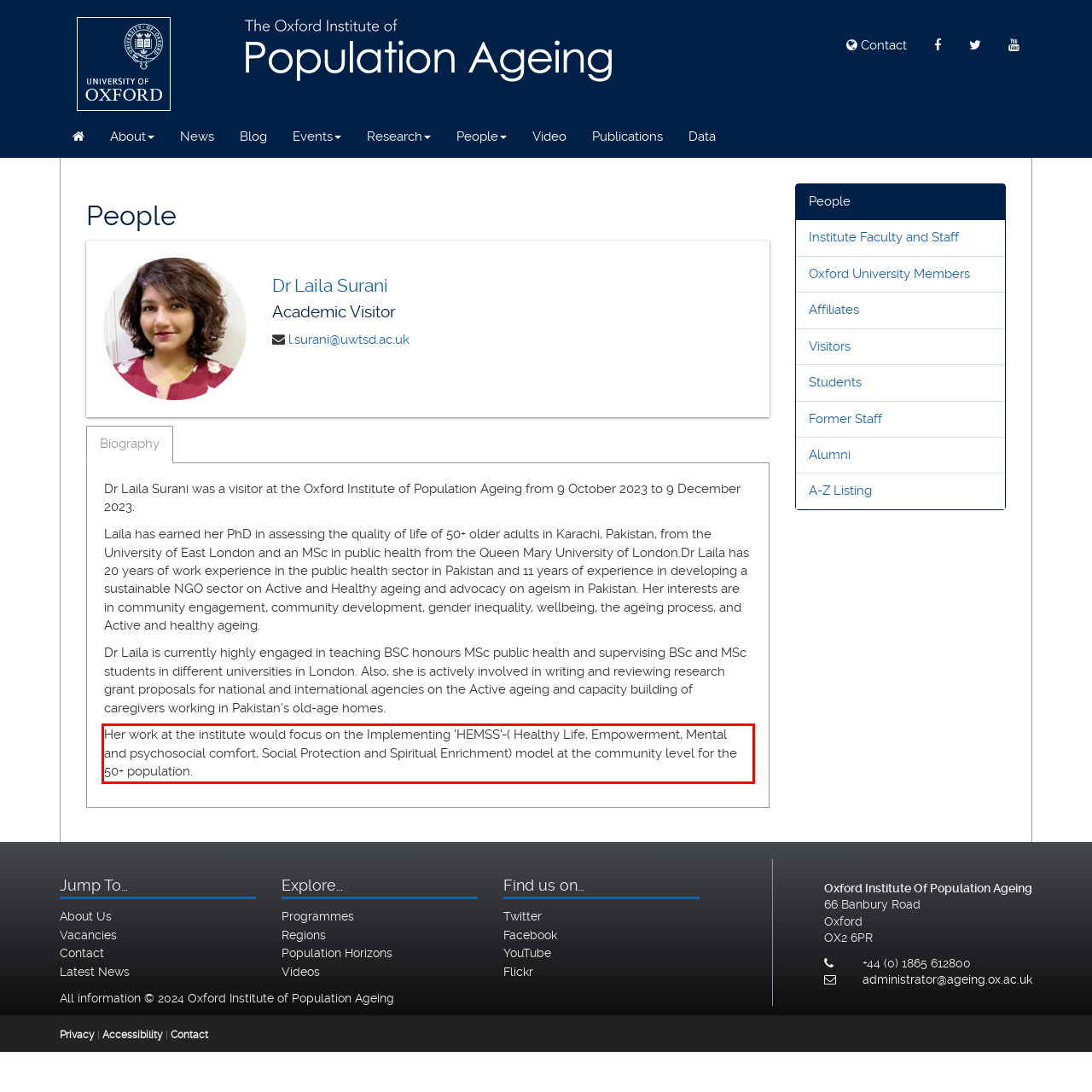You are given a screenshot with a red rectangle. Identify and extract the text within this red bounding box using OCR.

Her work at the institute would focus on the Implementing 'HEMSS'-( Healthy Life, Empowerment, Mental and psychosocial comfort, Social Protection and Spiritual Enrichment) model at the community level for the 50+ population.